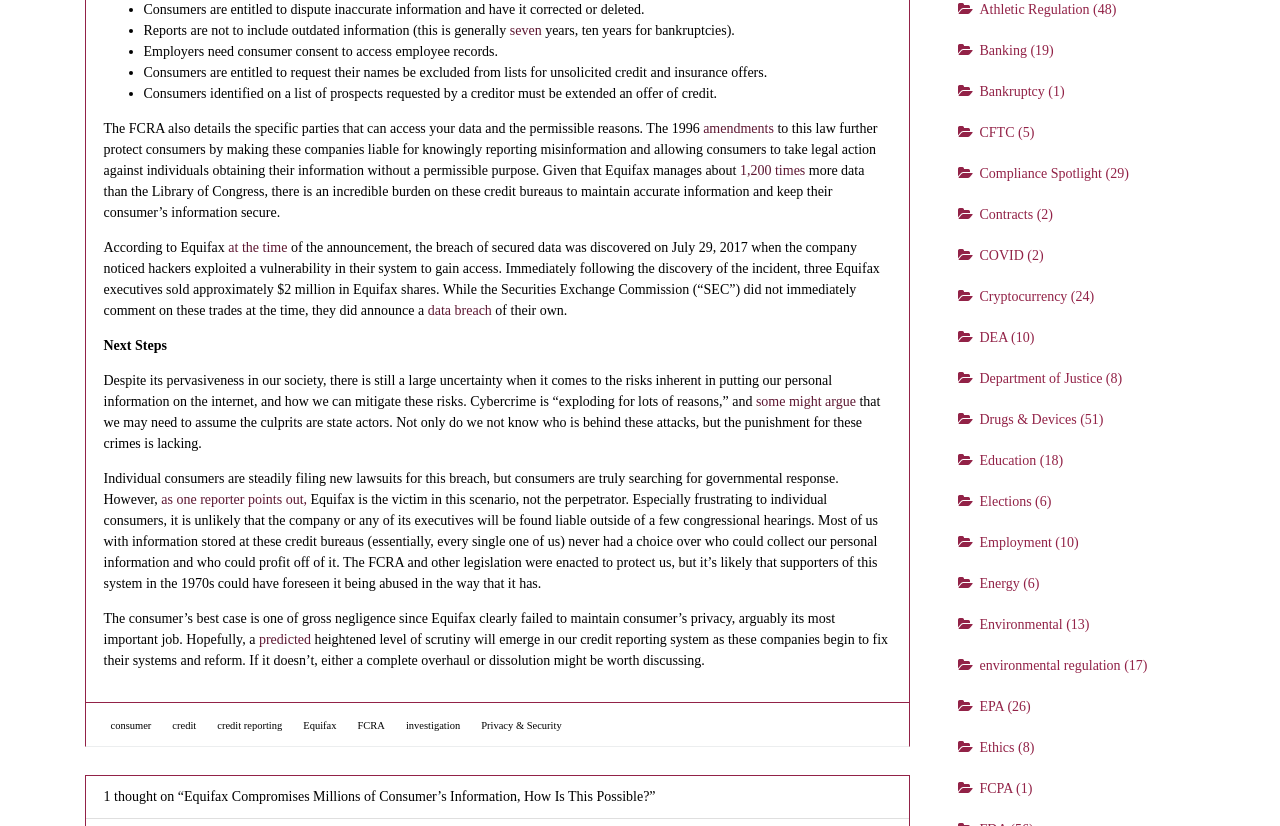Determine the bounding box coordinates of the region I should click to achieve the following instruction: "read the article about Equifax". Ensure the bounding box coordinates are four float numbers between 0 and 1, i.e., [left, top, right, bottom].

[0.081, 0.146, 0.549, 0.164]